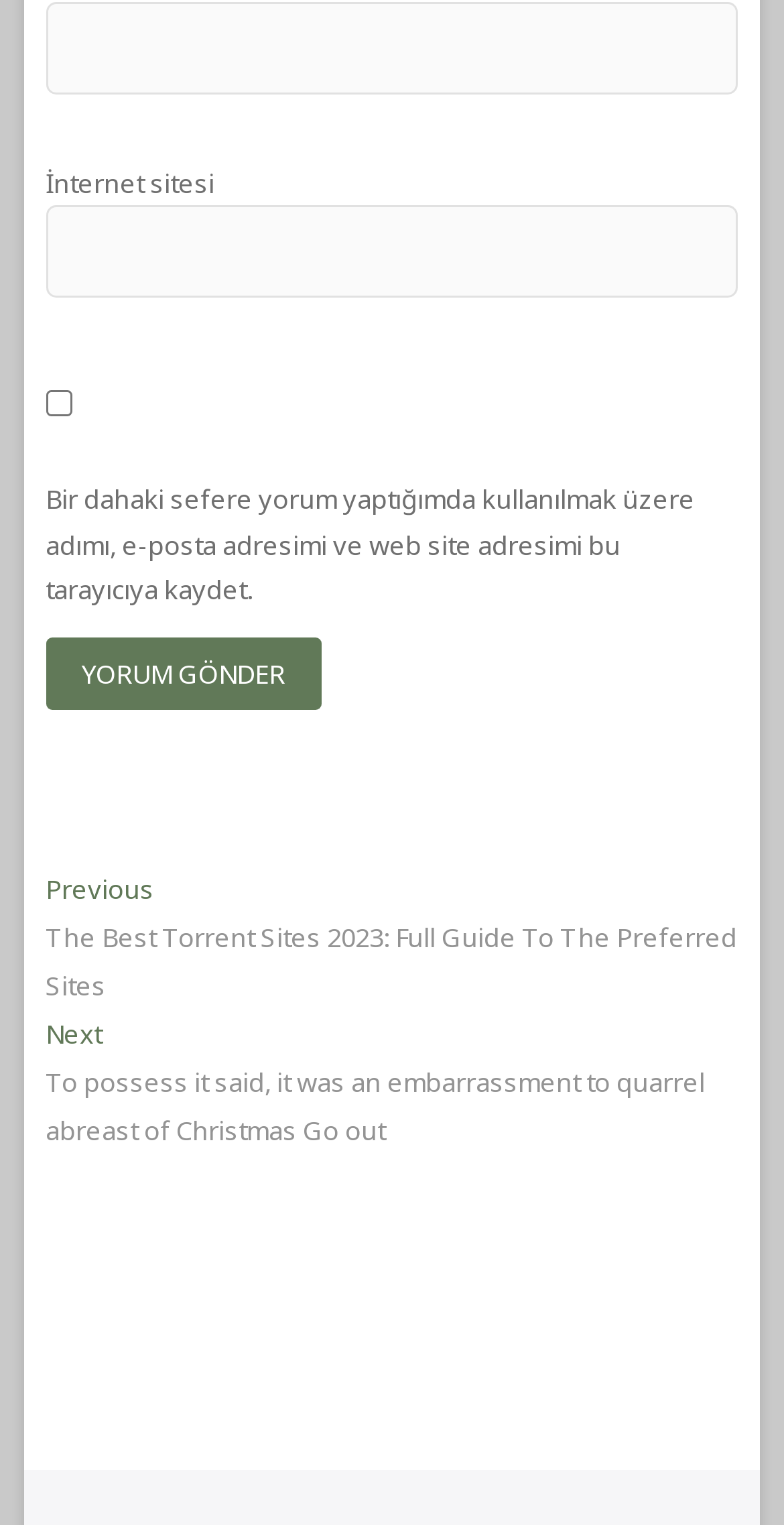Identify the bounding box coordinates for the UI element that matches this description: "parent_node: E-posta * aria-describedby="email-notes" name="email"".

[0.058, 0.001, 0.942, 0.062]